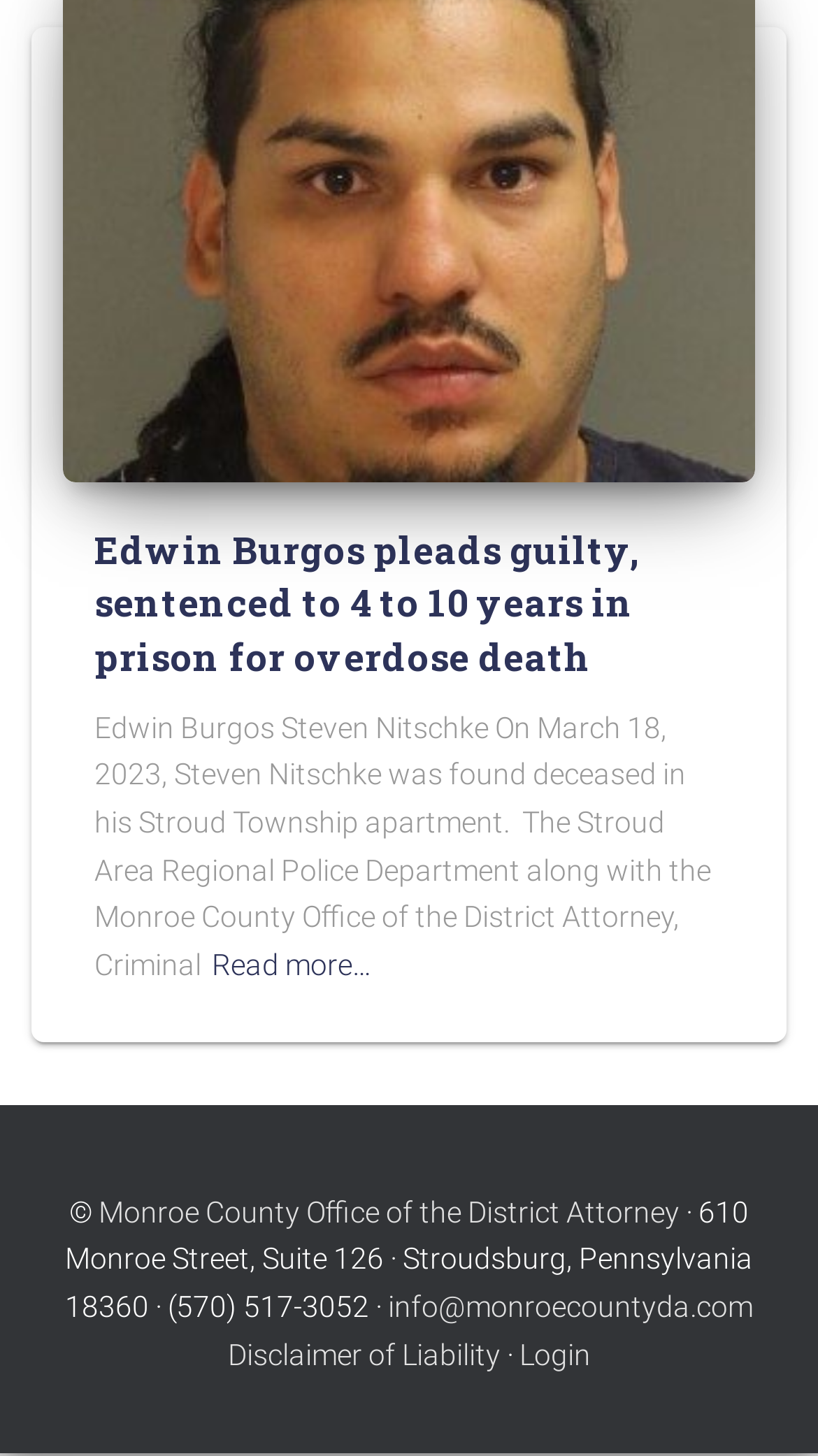Using the given description, provide the bounding box coordinates formatted as (top-left x, top-left y, bottom-right x, bottom-right y), with all values being floating point numbers between 0 and 1. Description: Read more…

[0.259, 0.647, 0.454, 0.679]